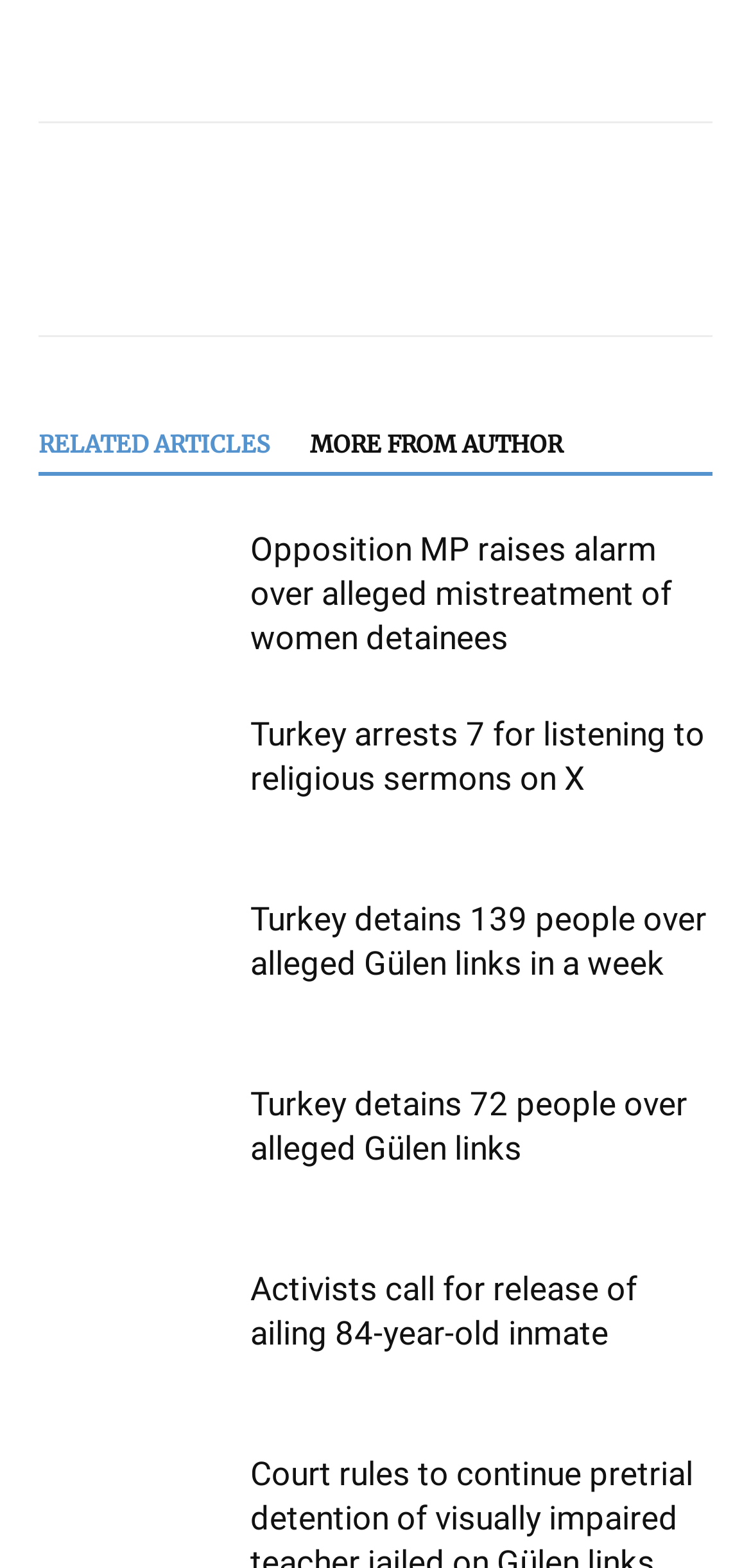Please find the bounding box for the UI component described as follows: "MORE FROM AUTHOR".

[0.413, 0.267, 0.803, 0.301]